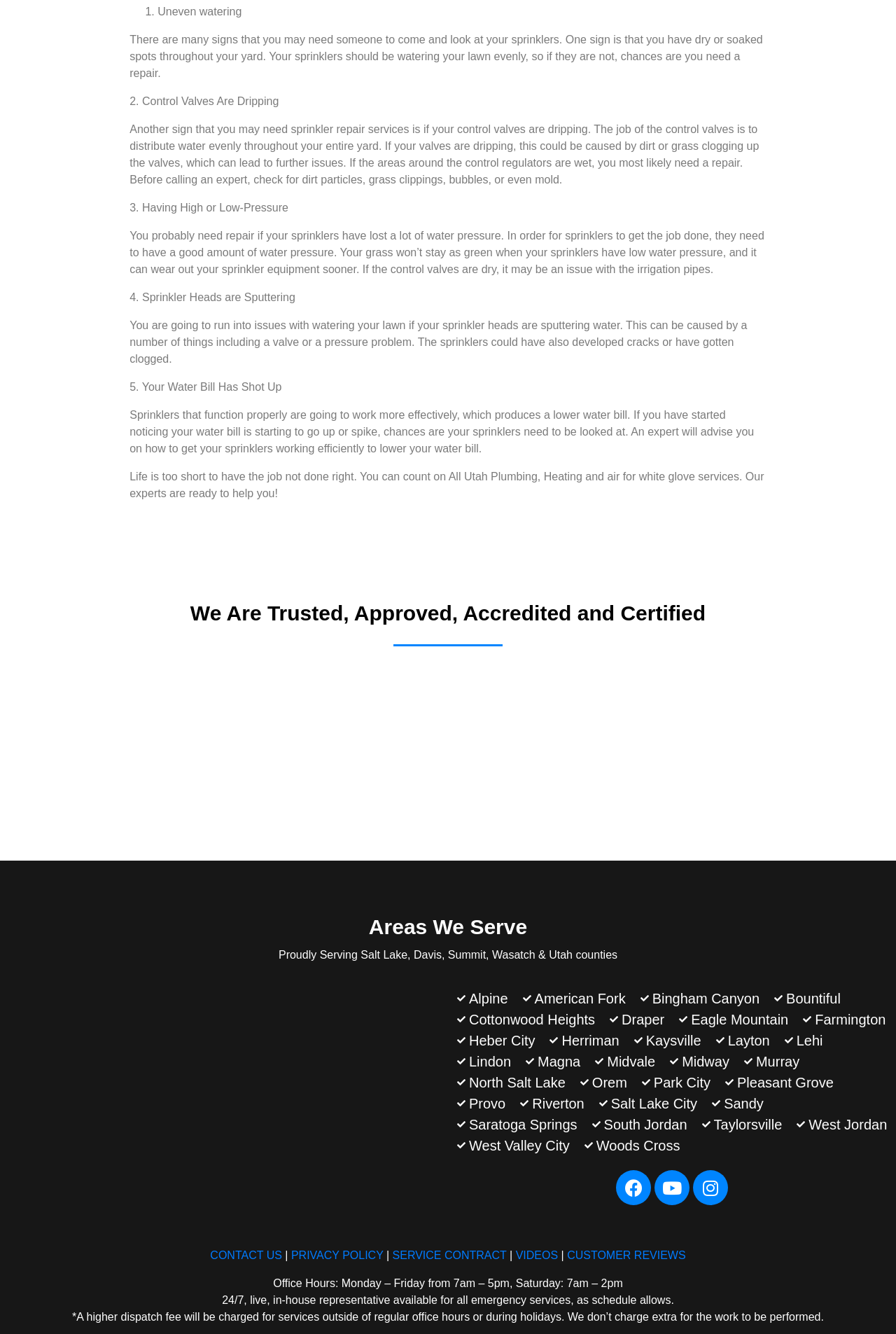Find the bounding box coordinates of the element to click in order to complete the given instruction: "Check areas we serve."

[0.0, 0.687, 1.0, 0.703]